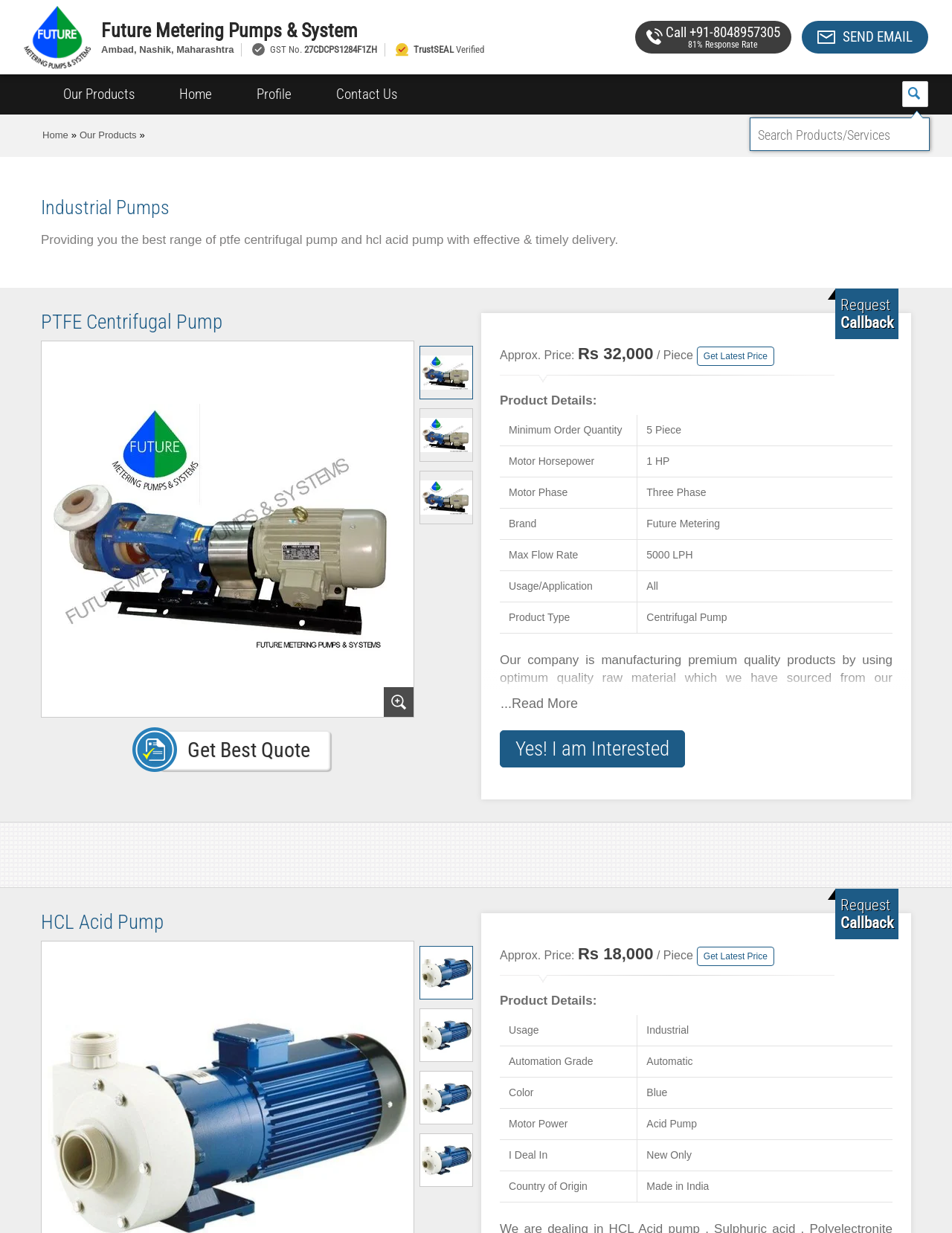Give a one-word or phrase response to the following question: What is the maximum flow rate of the PTFE Centrifugal Pump?

5000 LPH